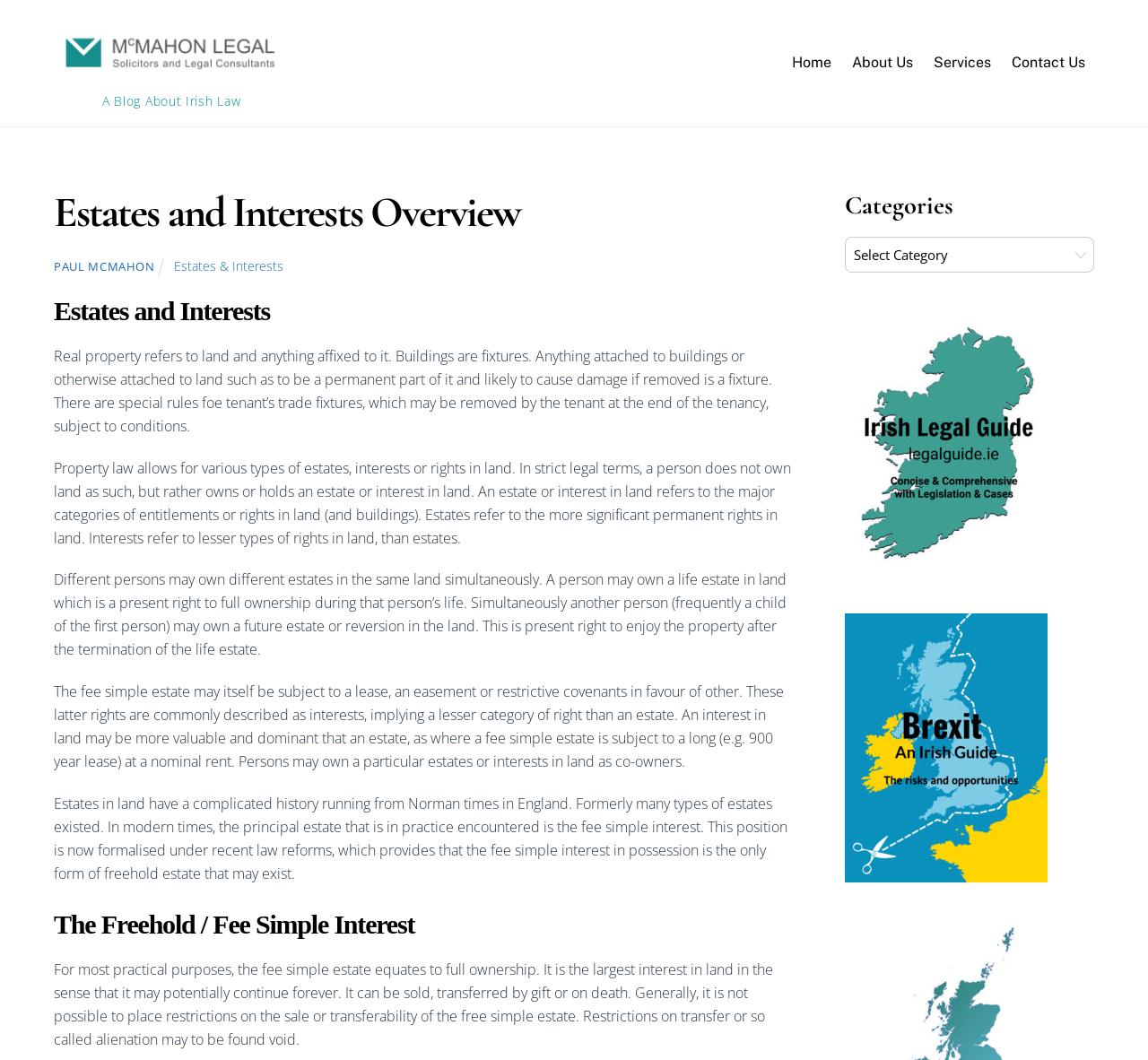Could you highlight the region that needs to be clicked to execute the instruction: "Click the 'Services' link"?

[0.806, 0.041, 0.871, 0.078]